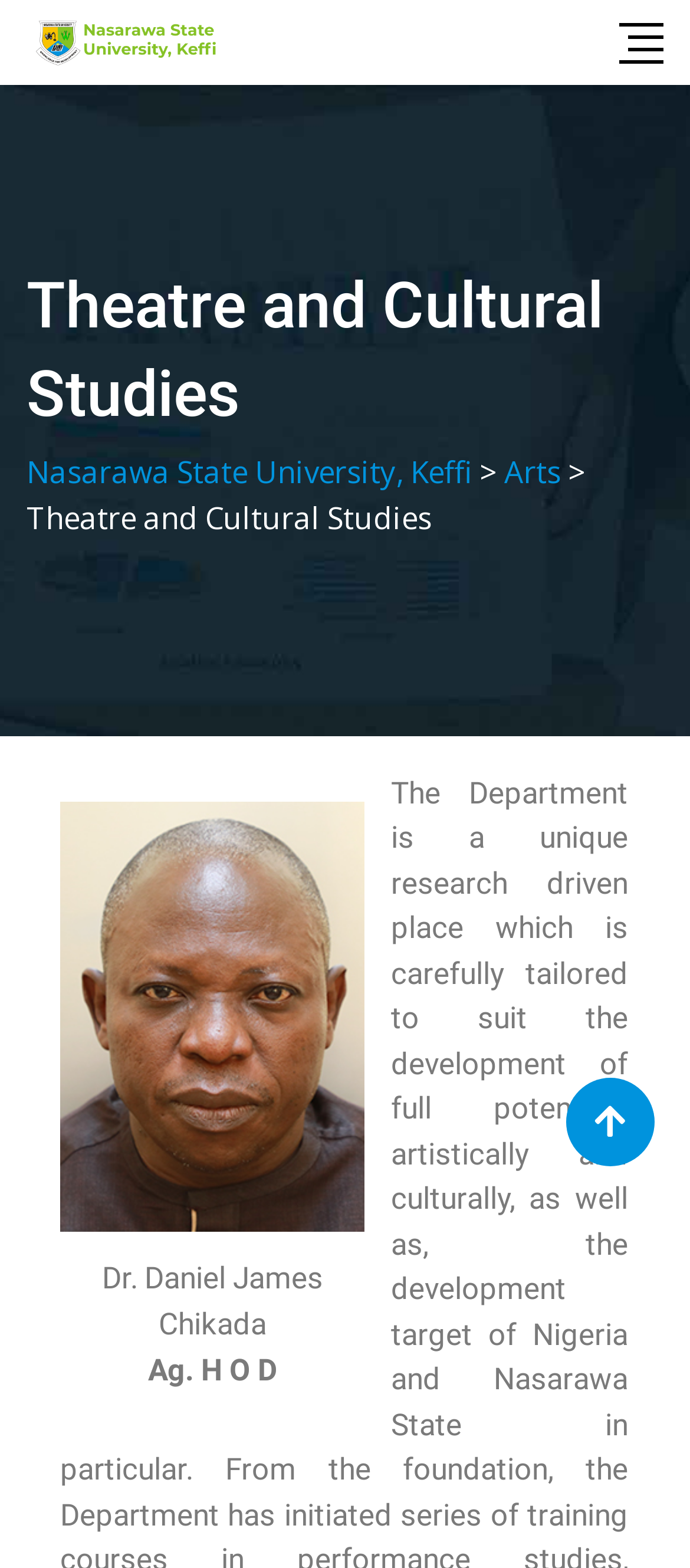Locate the bounding box coordinates for the element described below: "Nasarawa State University, Keffi". The coordinates must be four float values between 0 and 1, formatted as [left, top, right, bottom].

[0.038, 0.288, 0.685, 0.314]